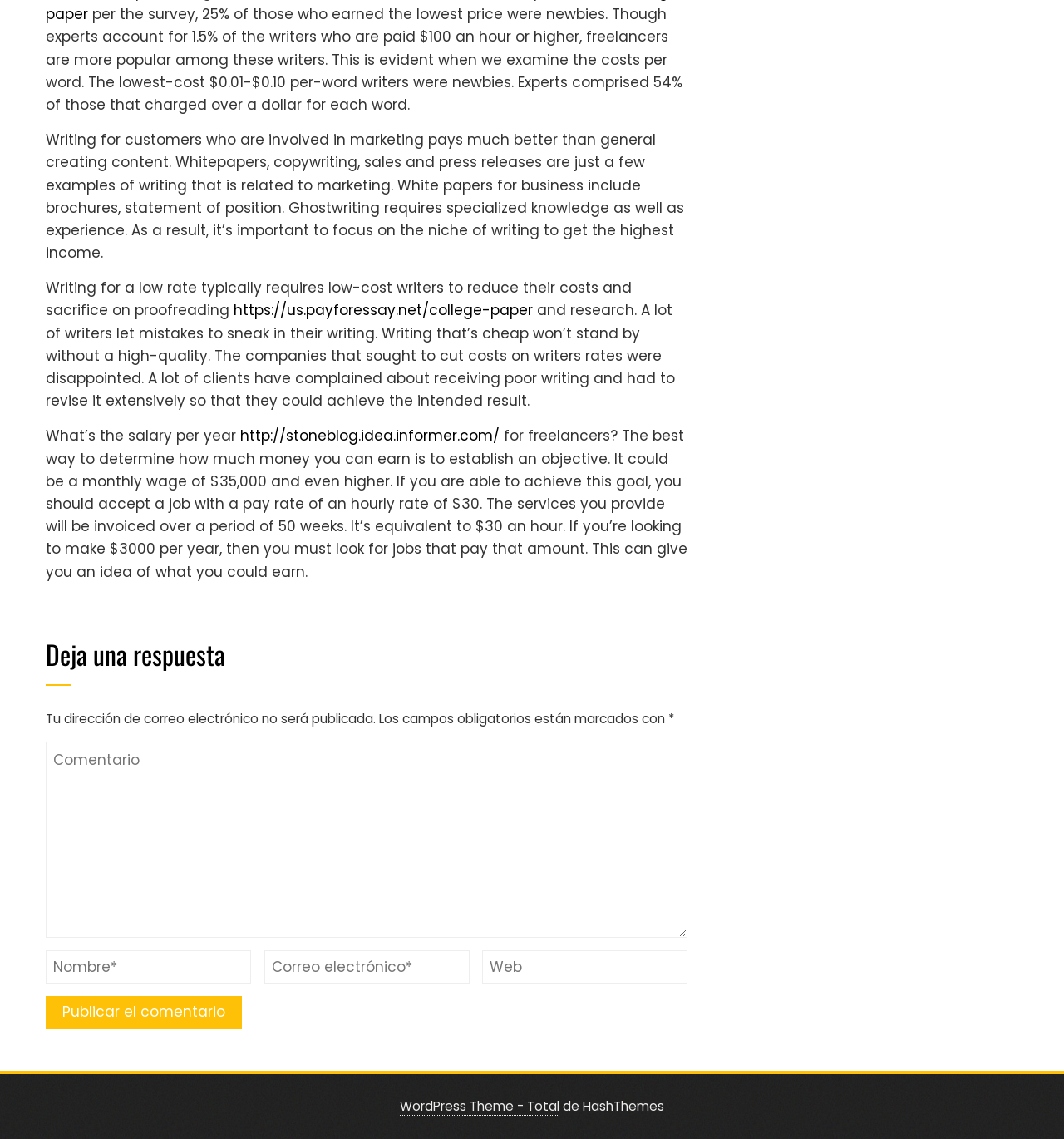What is the hourly rate equivalent to a monthly wage of $35,000?
Refer to the image and give a detailed answer to the query.

The text explains that 'If you are able to achieve this goal, you should accept a job with a pay rate of an hourly rate of $30.' This is based on the assumption that the services will be invoiced over a period of 50 weeks, making the hourly rate equivalent to a monthly wage of $35,000.